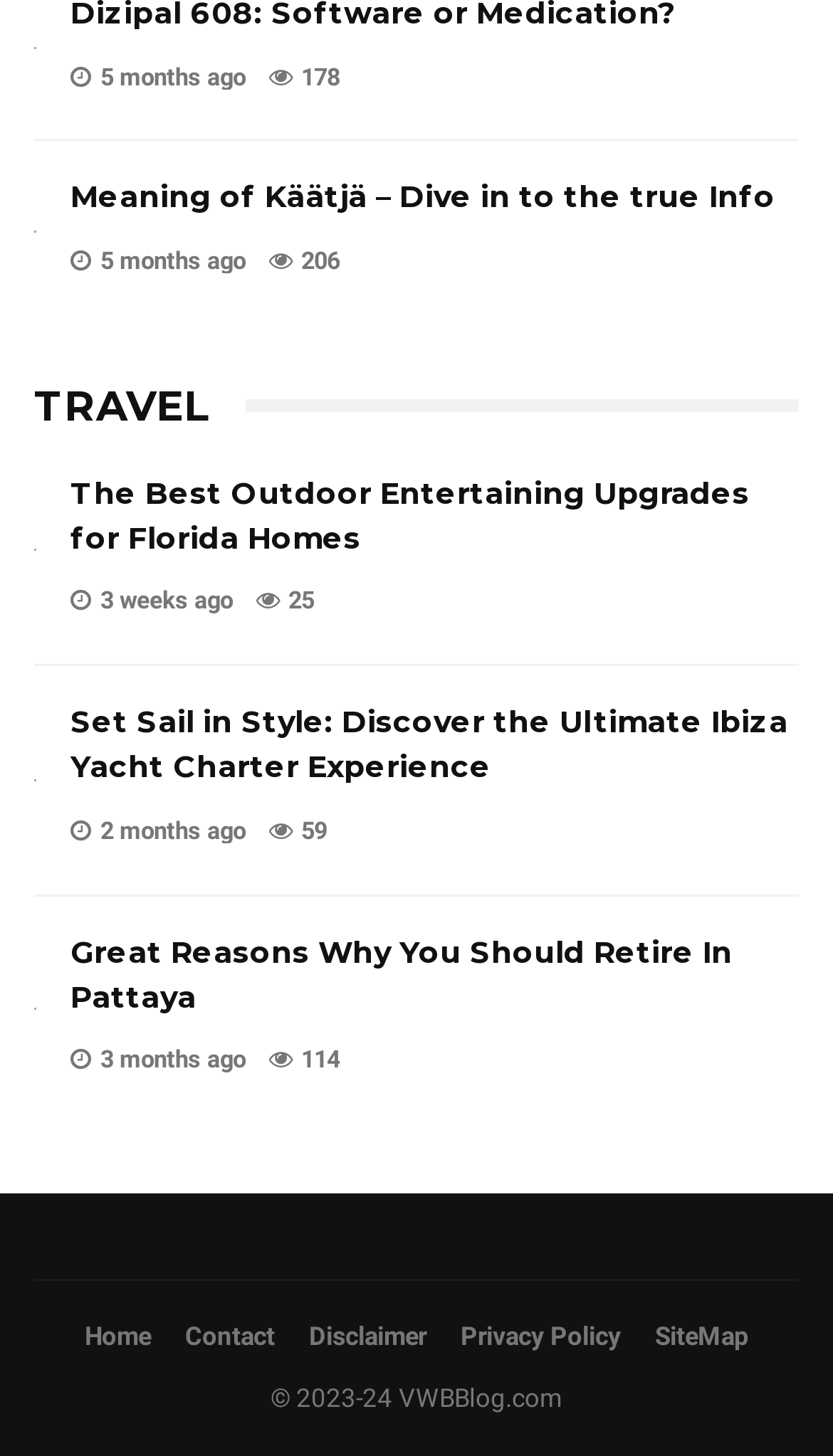Locate the bounding box coordinates of the clickable area needed to fulfill the instruction: "View the article about outdoor entertaining upgrades for Florida homes".

[0.085, 0.323, 0.959, 0.385]